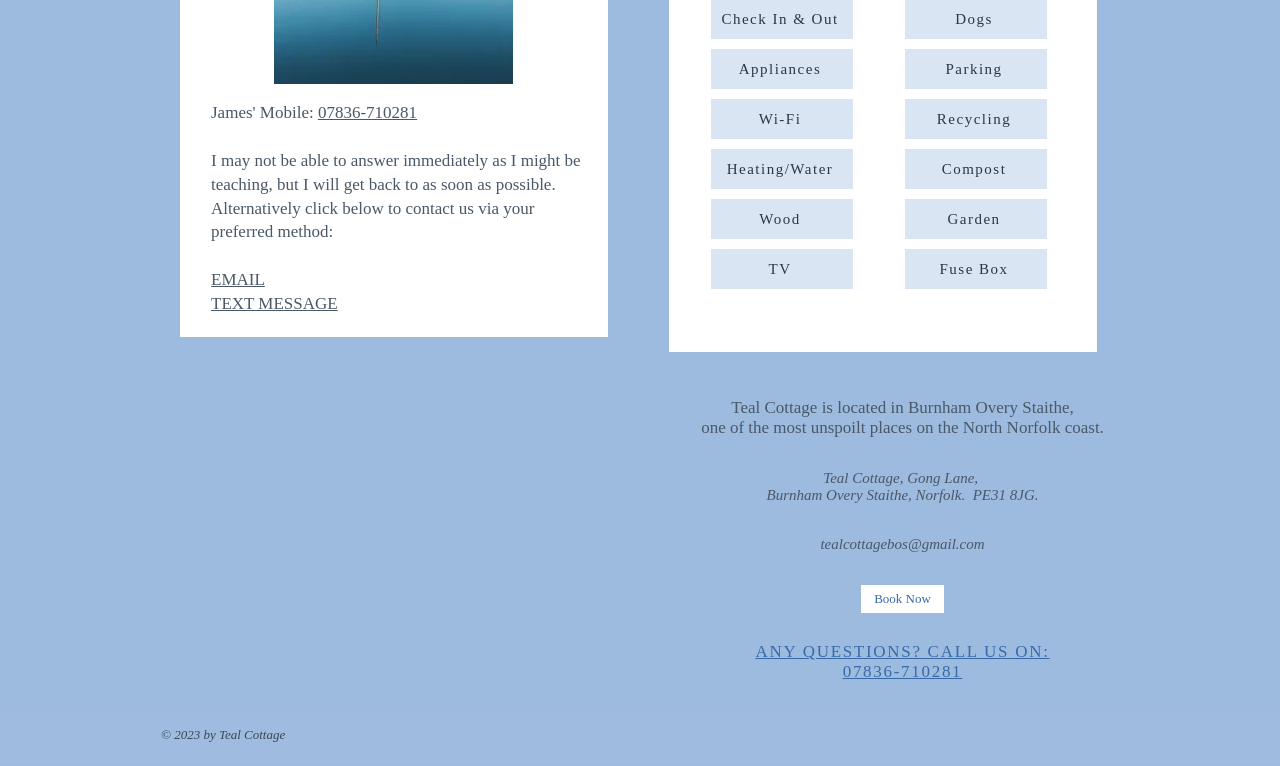Locate the bounding box coordinates of the element I should click to achieve the following instruction: "View the Google Maps".

[0.118, 0.52, 0.495, 0.886]